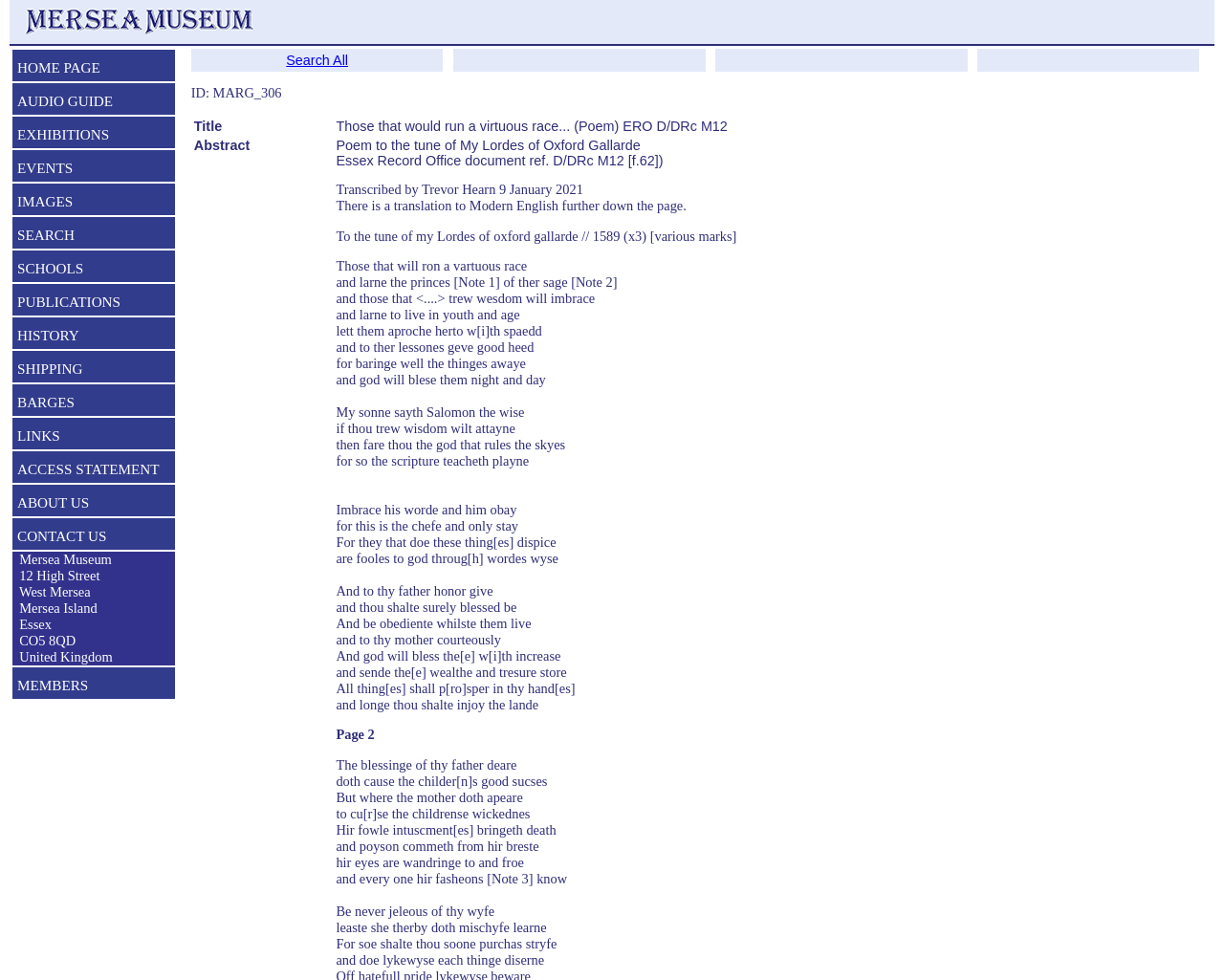Reply to the question with a single word or phrase:
How many links are there in the top menu?

14